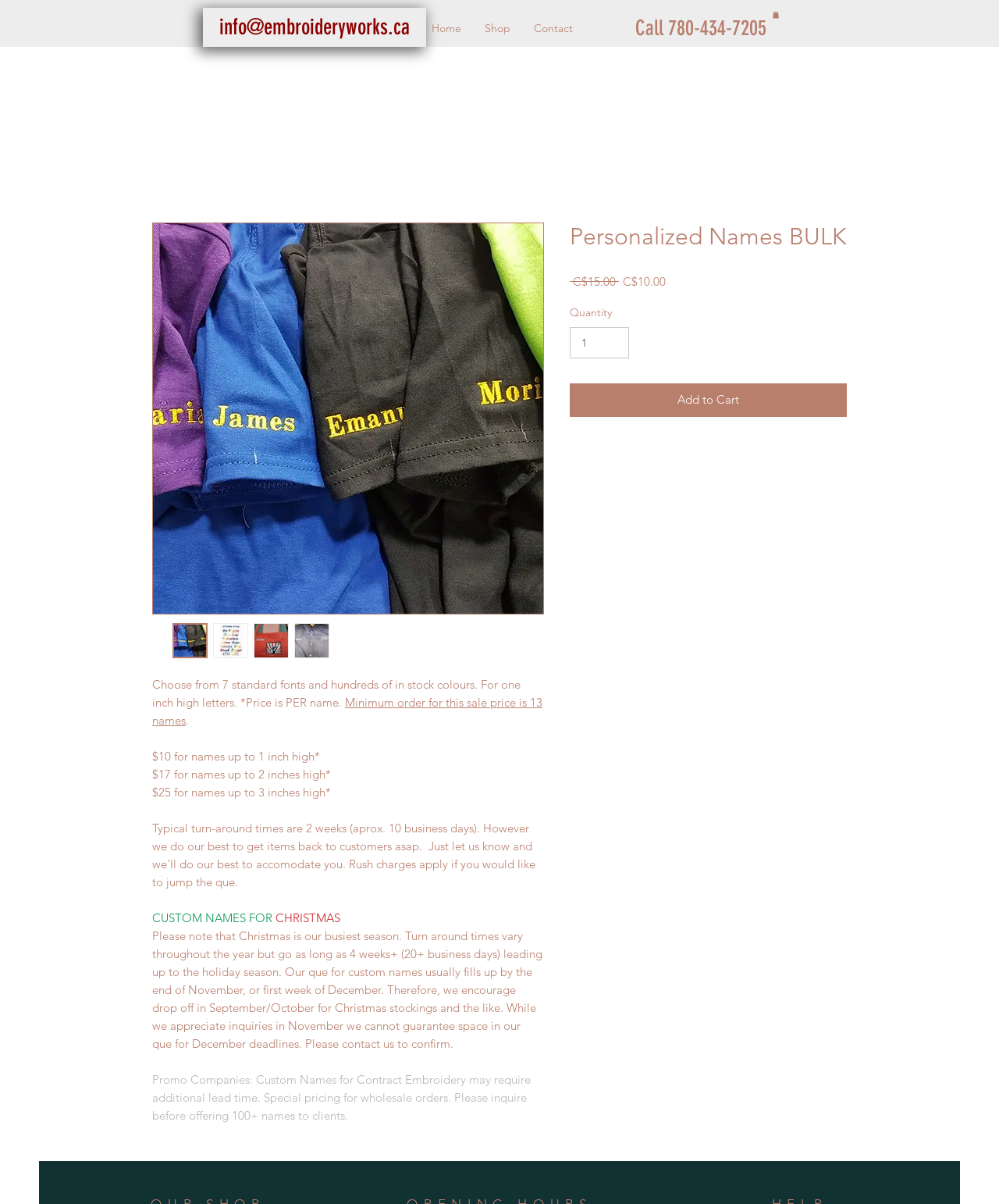What is the recommended time to drop off Christmas stockings for custom names?
Refer to the image and provide a detailed answer to the question.

I found this information by reading the note on the webpage, which states 'Please note that Christmas is our busiest season... Therefore, we encourage drop off in September/October for Christmas stockings and the like.' This indicates that the recommended time to drop off Christmas stockings for custom names is in September or October.